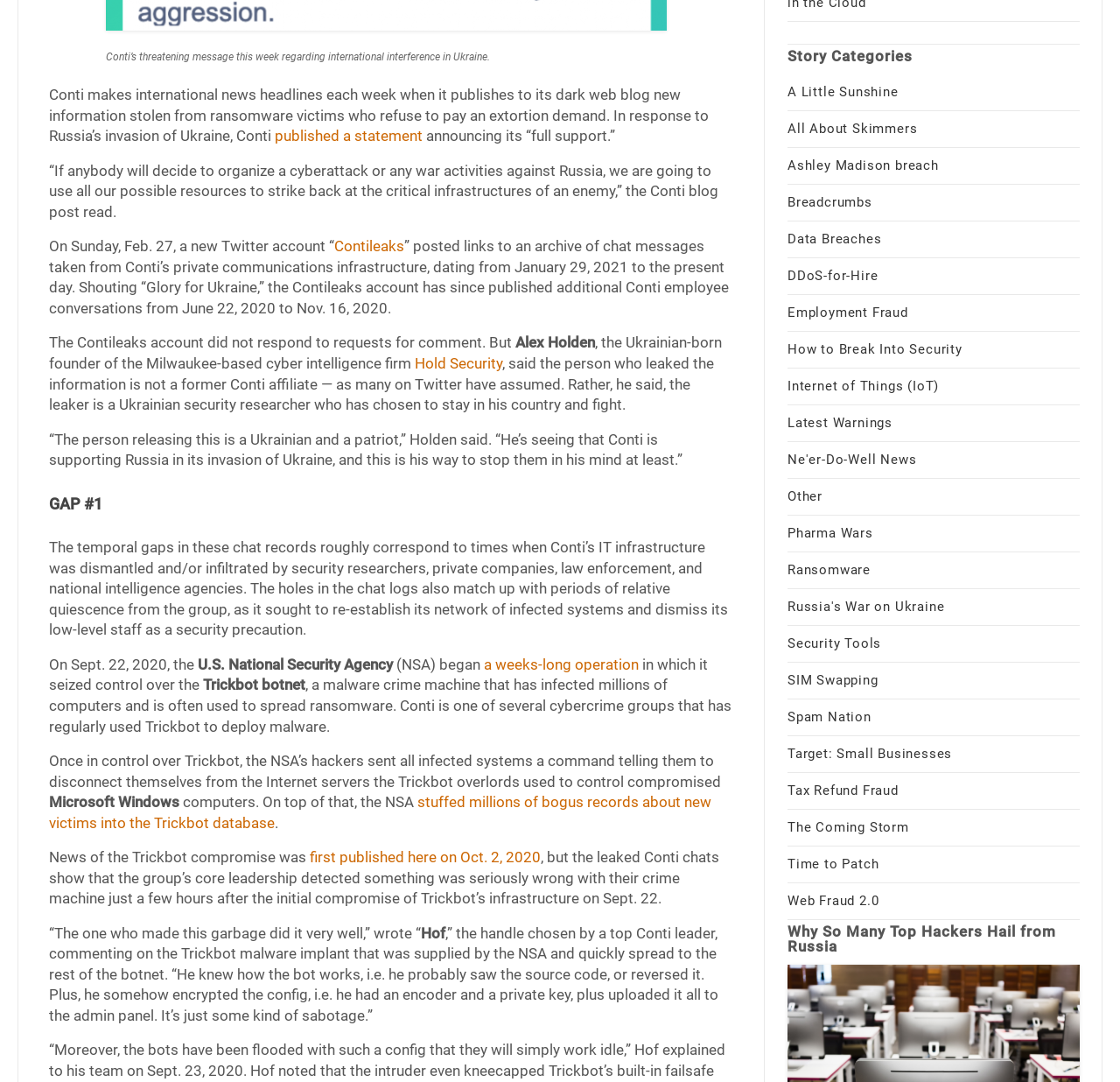Find the bounding box coordinates for the UI element whose description is: "Internet of Things (IoT)". The coordinates should be four float numbers between 0 and 1, in the format [left, top, right, bottom].

[0.703, 0.35, 0.838, 0.364]